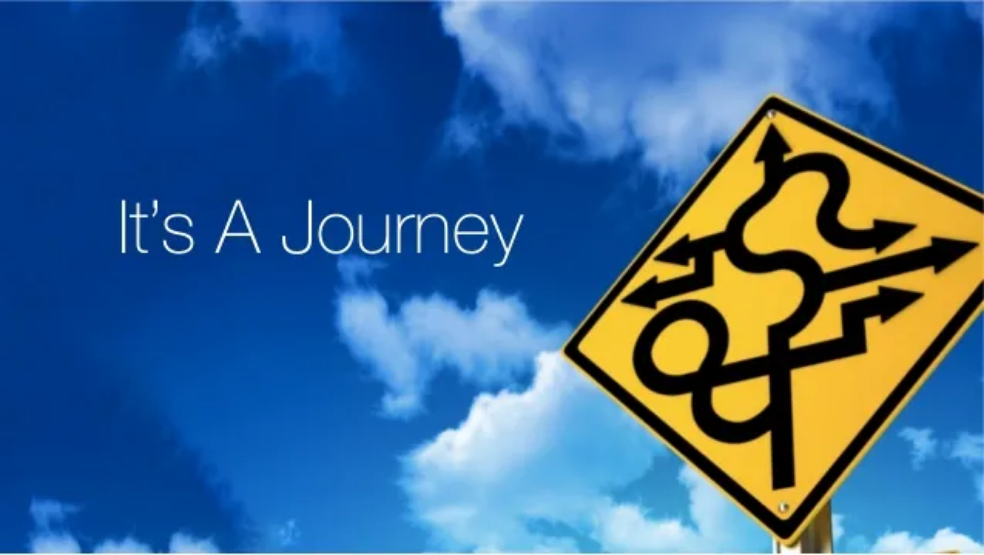What is written on the sign?
Use the information from the image to give a detailed answer to the question.

According to the caption, the phrase 'It's A Journey' is elegantly displayed in clear, modern typography on the sign, serving as a metaphor for life's journey.